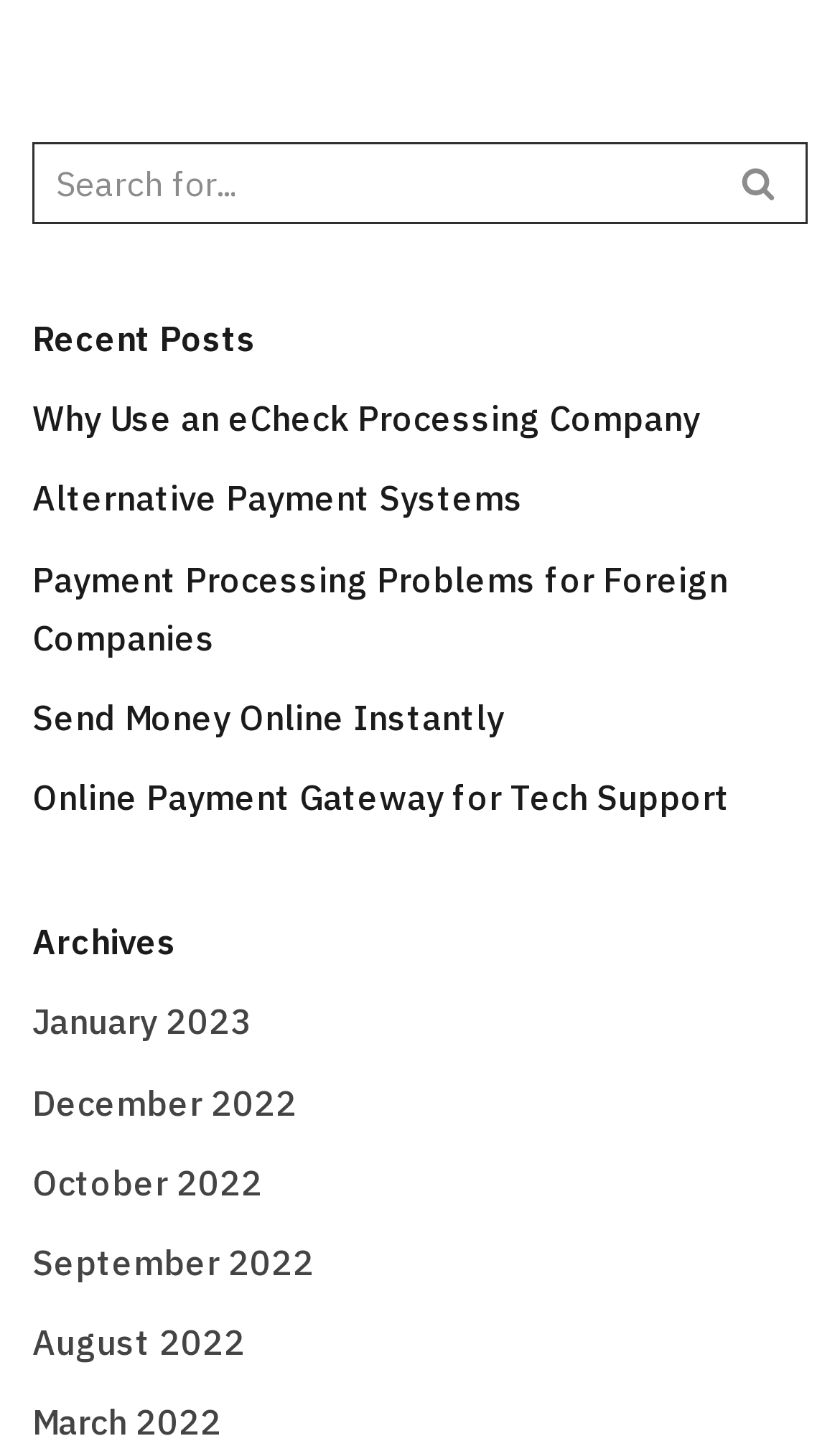Can you find the bounding box coordinates of the area I should click to execute the following instruction: "search for something"?

[0.038, 0.099, 0.846, 0.155]